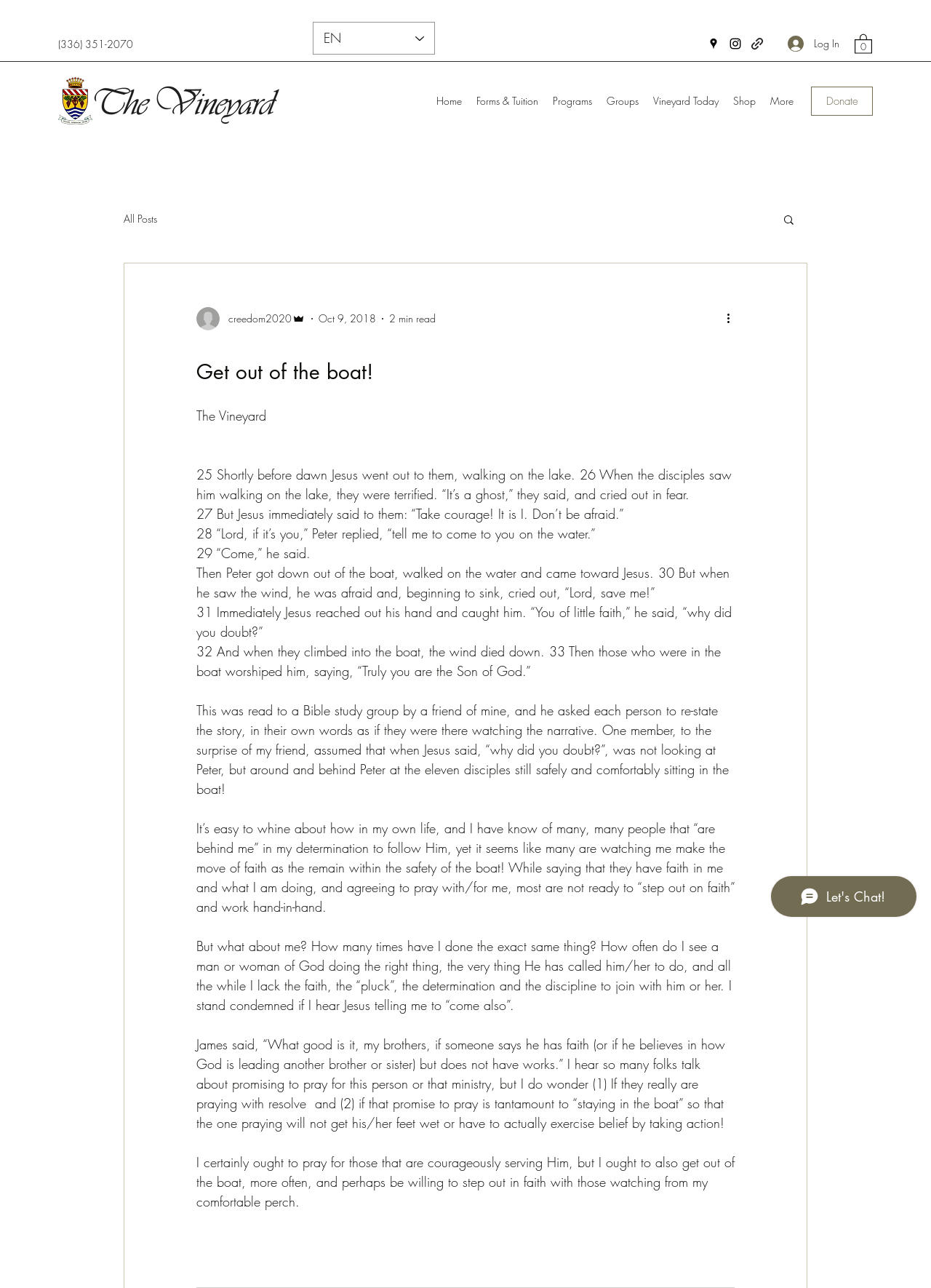Could you provide the bounding box coordinates for the portion of the screen to click to complete this instruction: "Click the 'Log In' button"?

[0.835, 0.023, 0.912, 0.044]